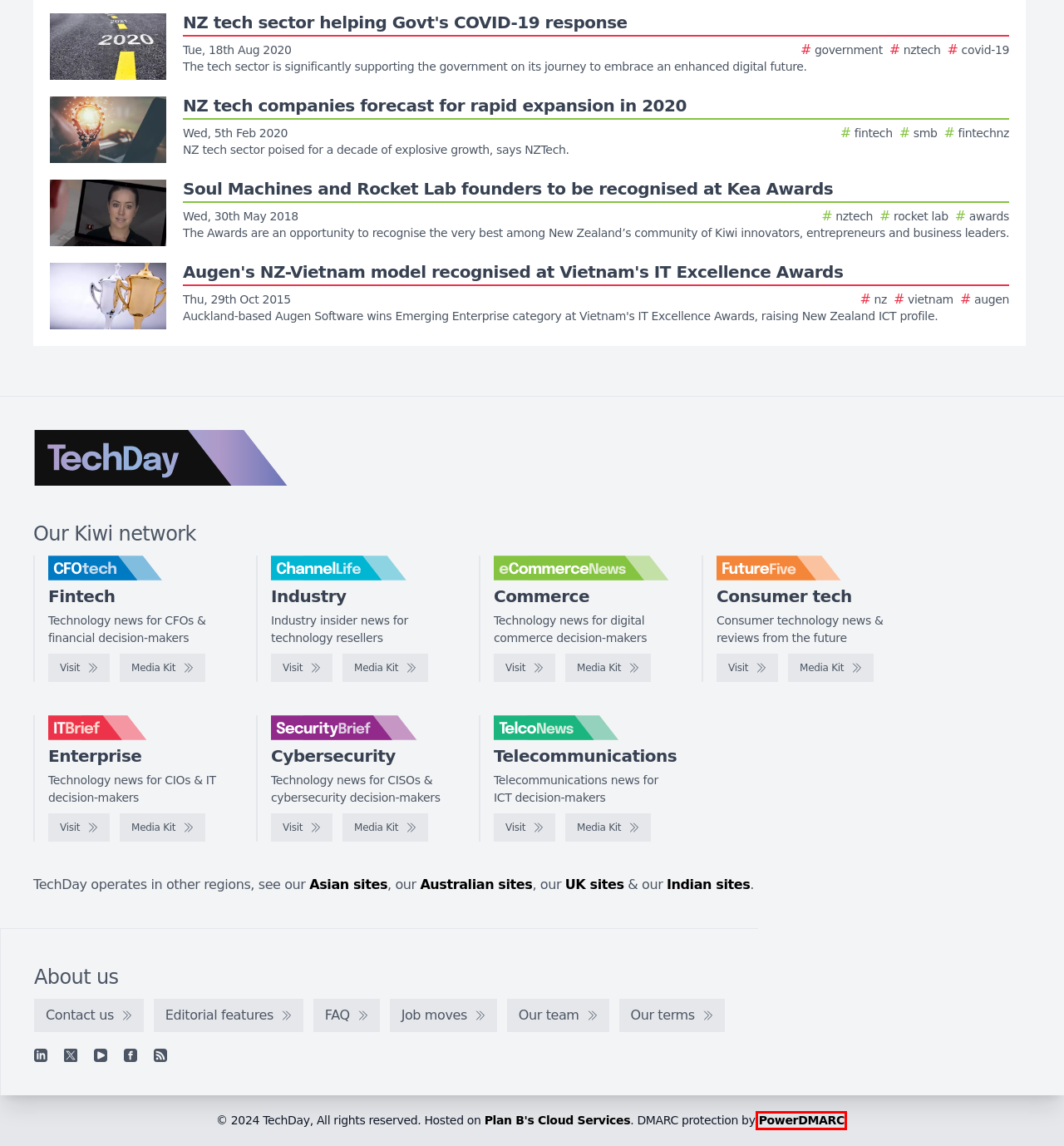You see a screenshot of a webpage with a red bounding box surrounding an element. Pick the webpage description that most accurately represents the new webpage after interacting with the element in the red bounding box. The options are:
A. TelcoNews New Zealand - Media kit
B. IT Brief New Zealand - Technology news for CIOs & IT decision-makers
C. Free DMARC Analyzer | DMARC Monitoring Service
D. TechDay UK - The United Kingdom's, technology news network
E. FutureFive New Zealand - Media kit
F. Augen's NZ-Vietnam model recognised at Vietnam's IT Excellence Awards
G. eCommerceNews New Zealand - Technology news for digital commerce decision-makers
H. CFOtech New Zealand - Technology news for CFOs & financial decision-makers

C